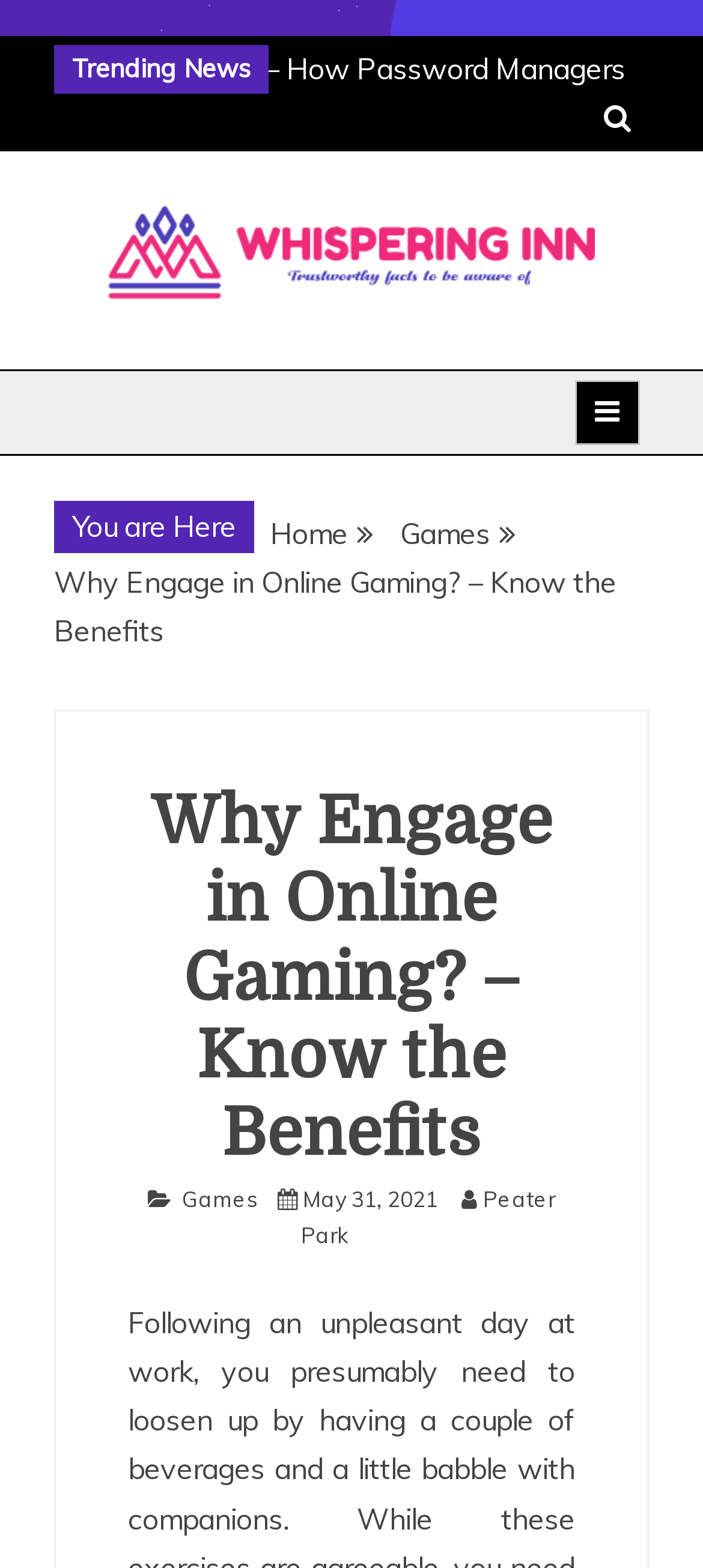Identify the bounding box coordinates for the region of the element that should be clicked to carry out the instruction: "Click on the Whispering Inn logo". The bounding box coordinates should be four float numbers between 0 and 1, i.e., [left, top, right, bottom].

[0.154, 0.131, 0.846, 0.201]